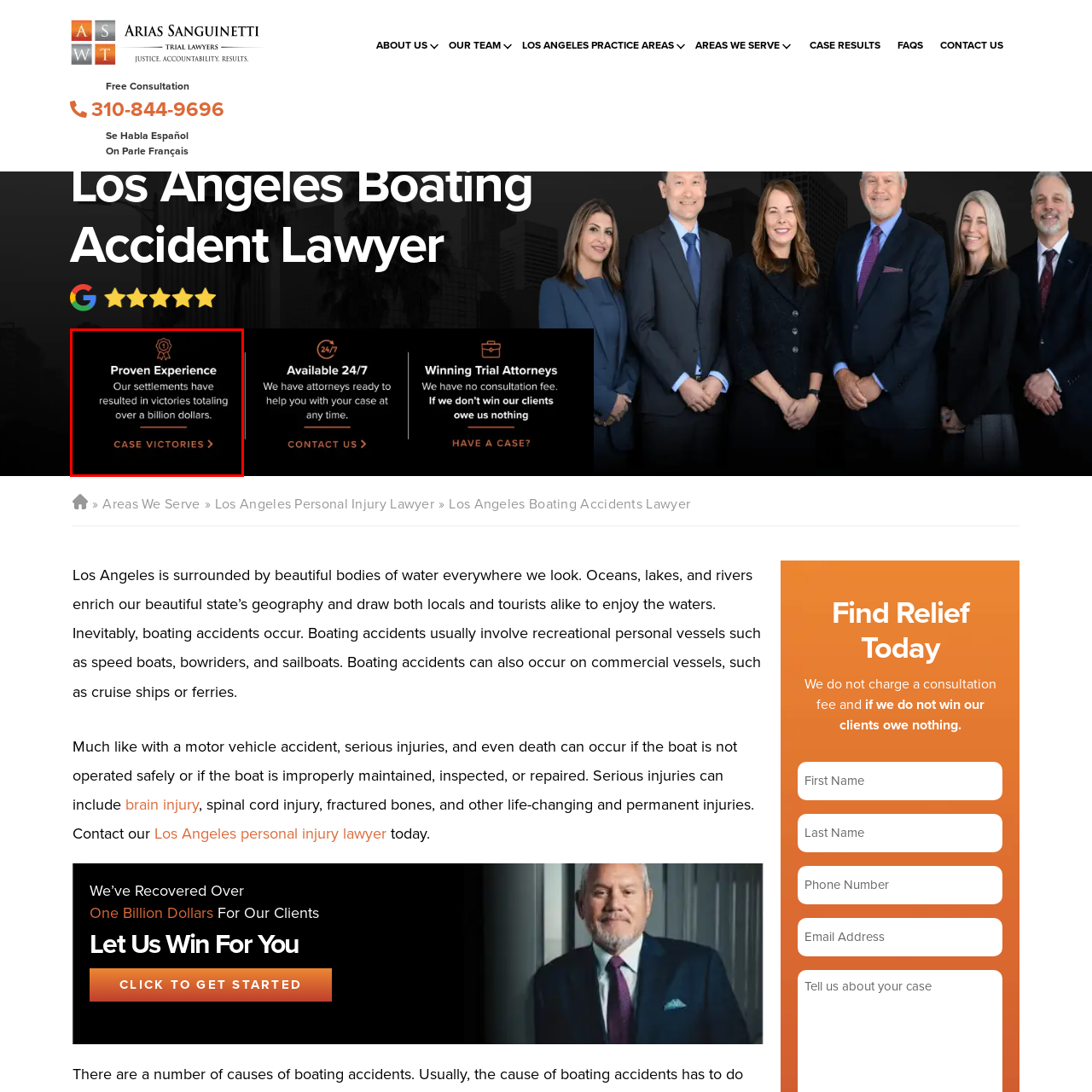What is the purpose of the icon?
Check the content within the red bounding box and give a brief answer in one word or a short phrase.

to add visual credibility